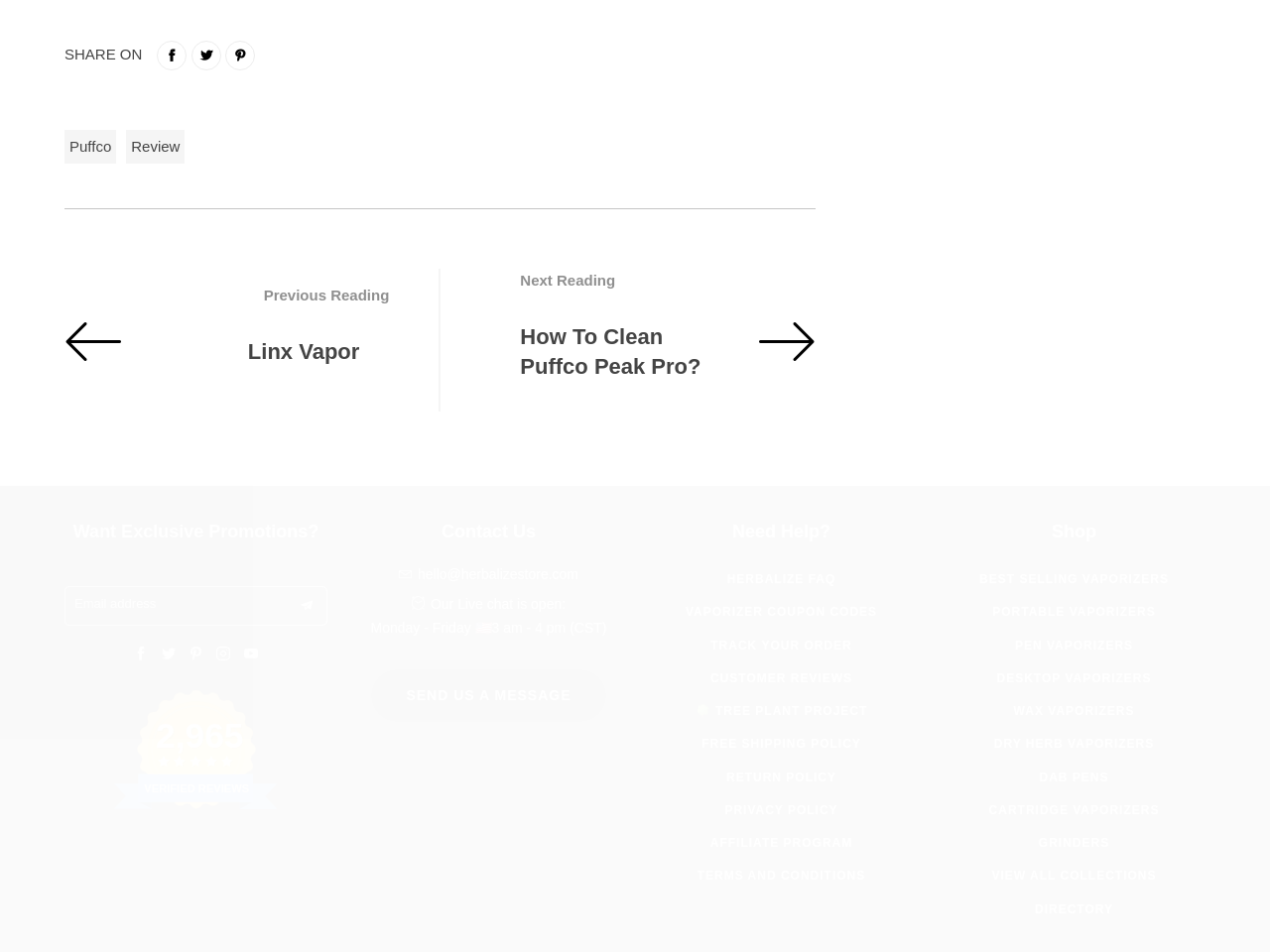Pinpoint the bounding box coordinates of the clickable element to carry out the following instruction: "Click on the How To Clean Puffco Peak Pro? link."

[0.41, 0.338, 0.572, 0.401]